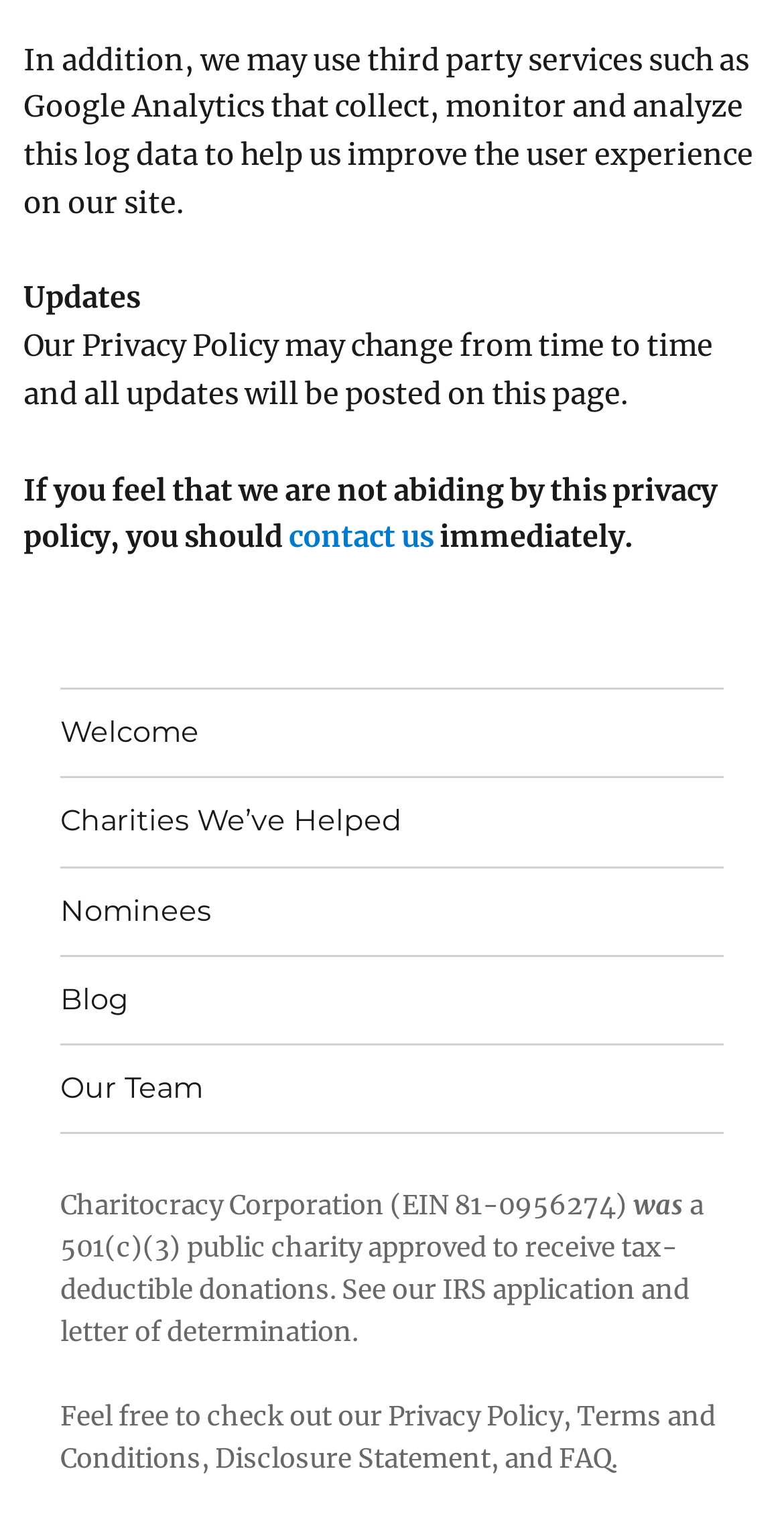Could you find the bounding box coordinates of the clickable area to complete this instruction: "click contact us"?

[0.368, 0.339, 0.553, 0.363]